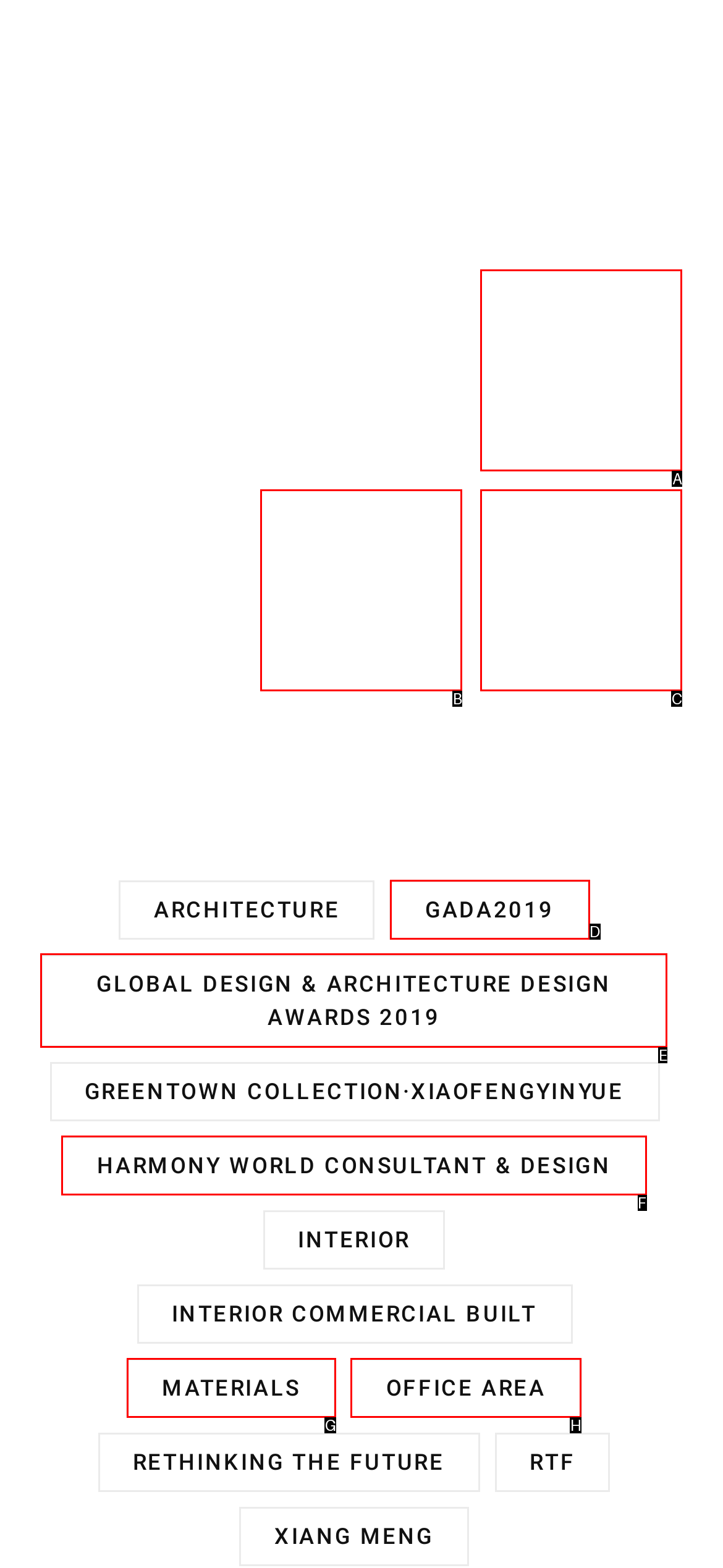Choose the letter of the UI element necessary for this task: Check GLOBAL DESIGN & ARCHITECTURE DESIGN AWARDS 2019
Answer with the correct letter.

E